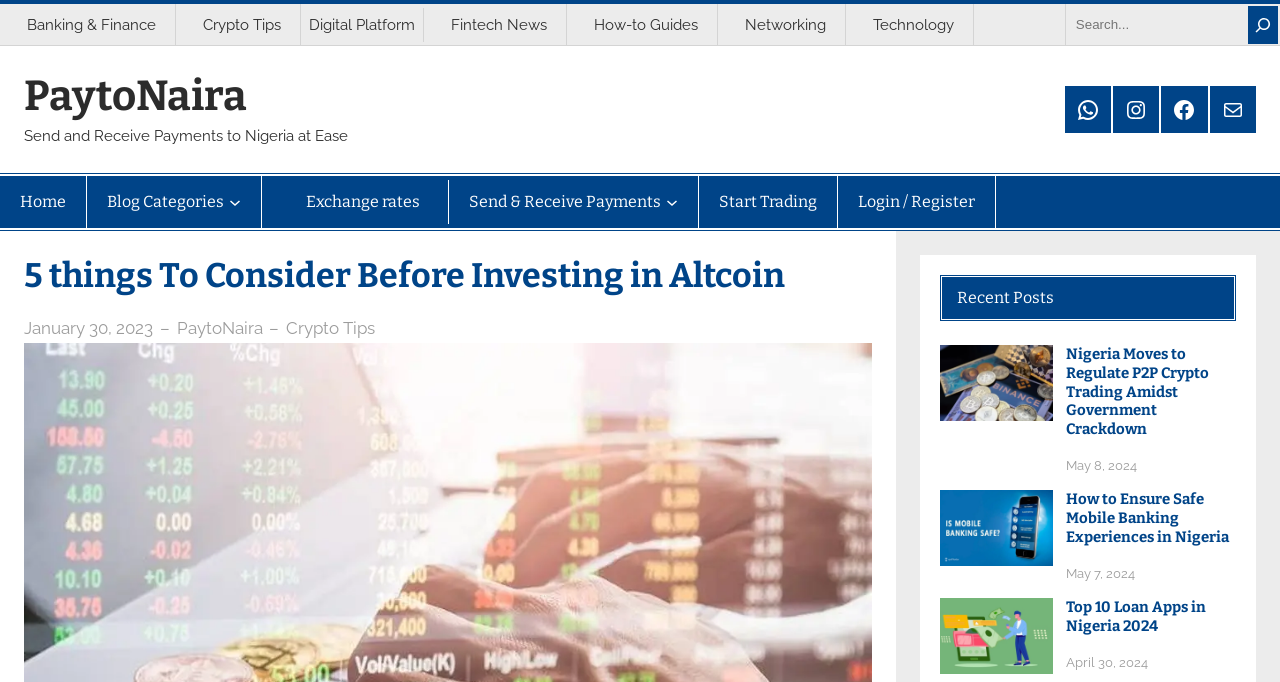Find the bounding box coordinates for the area that must be clicked to perform this action: "Check the date of the post How to Ensure Safe Mobile Banking Experiences in Nigeria".

[0.833, 0.829, 0.887, 0.851]